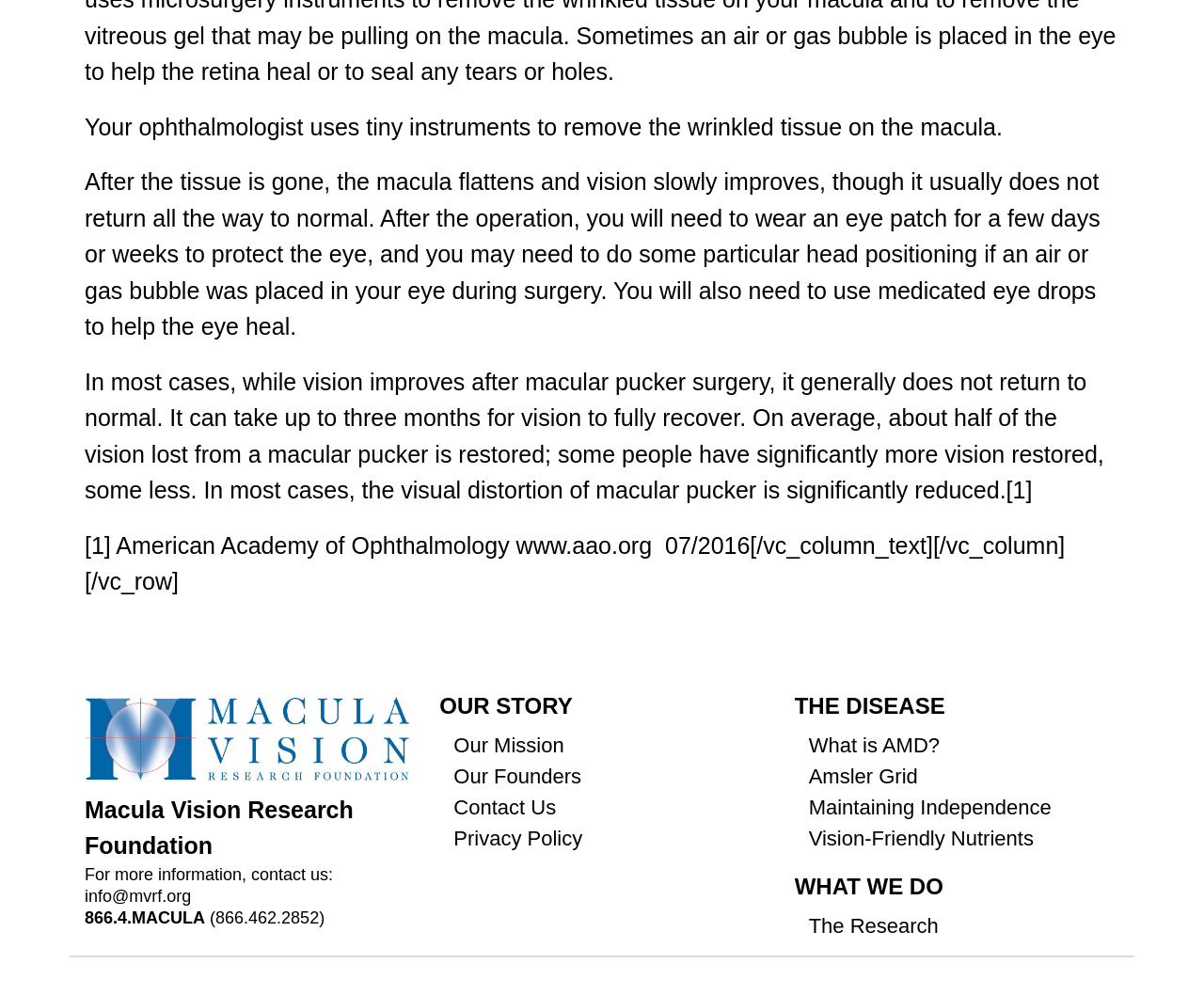Determine the coordinates of the bounding box that should be clicked to complete the instruction: "Read about the Macula Vision Research Foundation". The coordinates should be represented by four float numbers between 0 and 1: [left, top, right, bottom].

[0.07, 0.8, 0.294, 0.863]